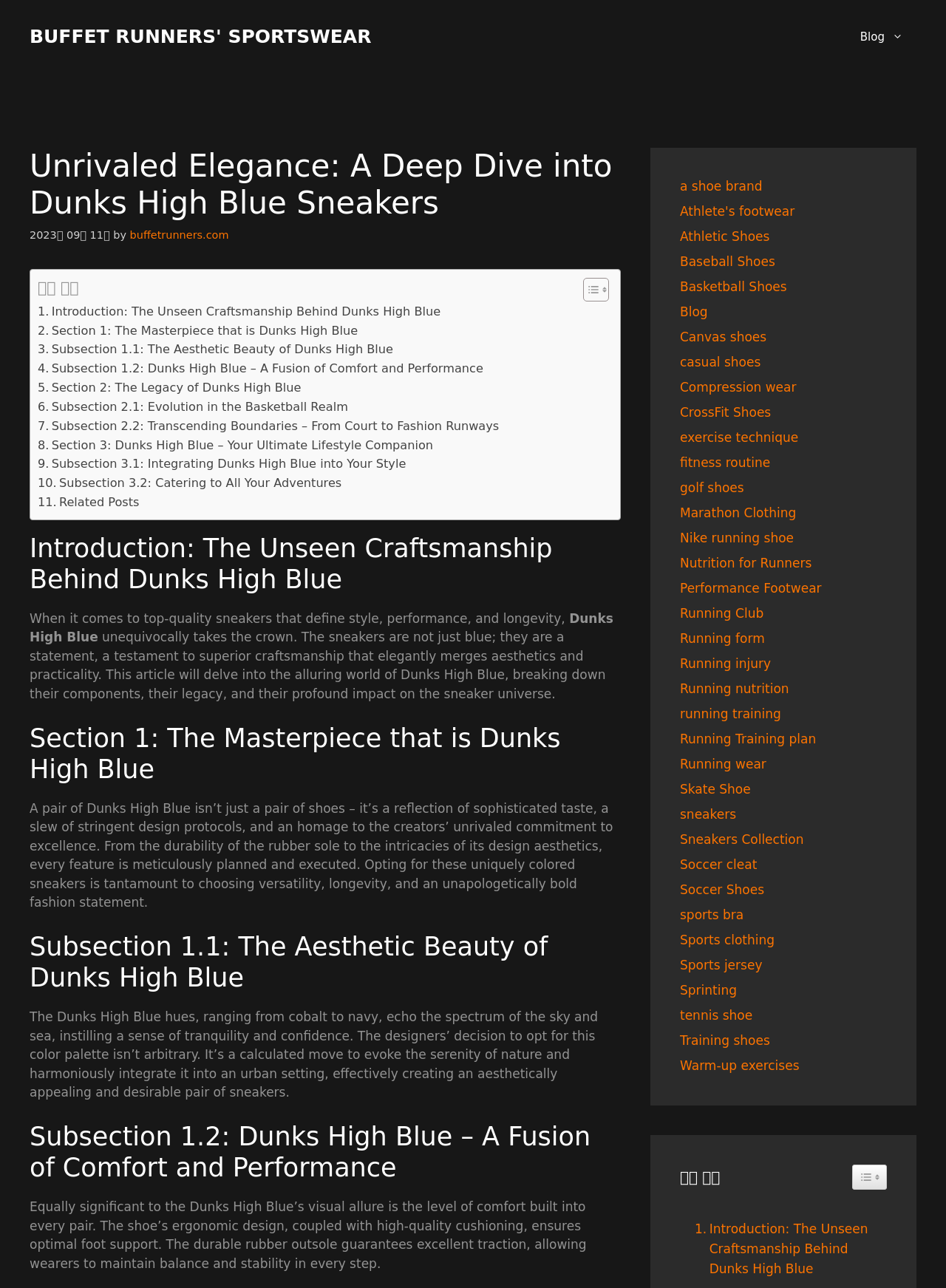Answer the question in one word or a short phrase:
What is the name of the sneaker brand discussed in the article?

Dunks High Blue